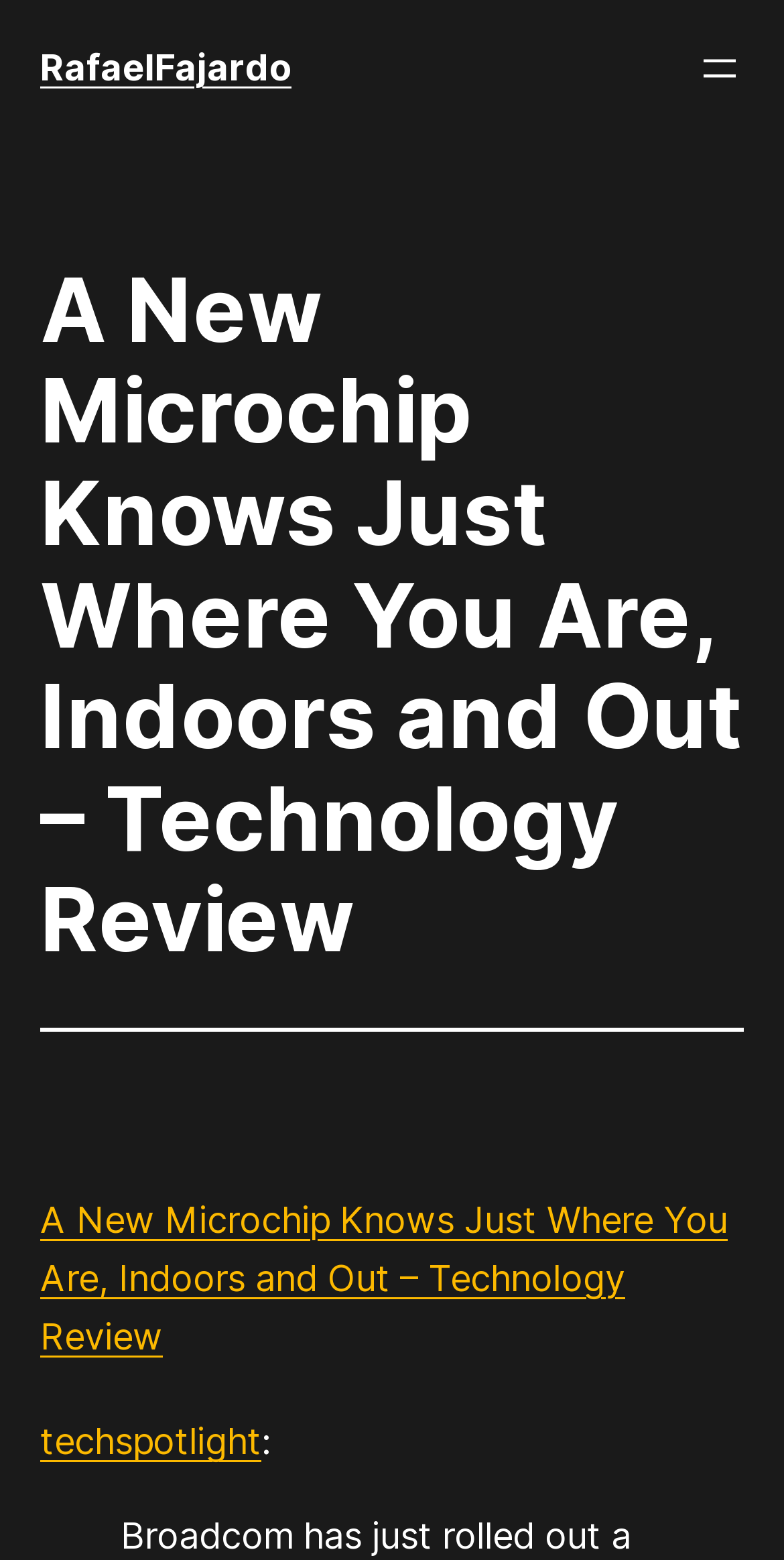What is the purpose of the button?
Provide an in-depth answer to the question, covering all aspects.

The button on the webpage is labeled 'Open menu', which suggests that it is used to open a menu or navigation options when clicked.